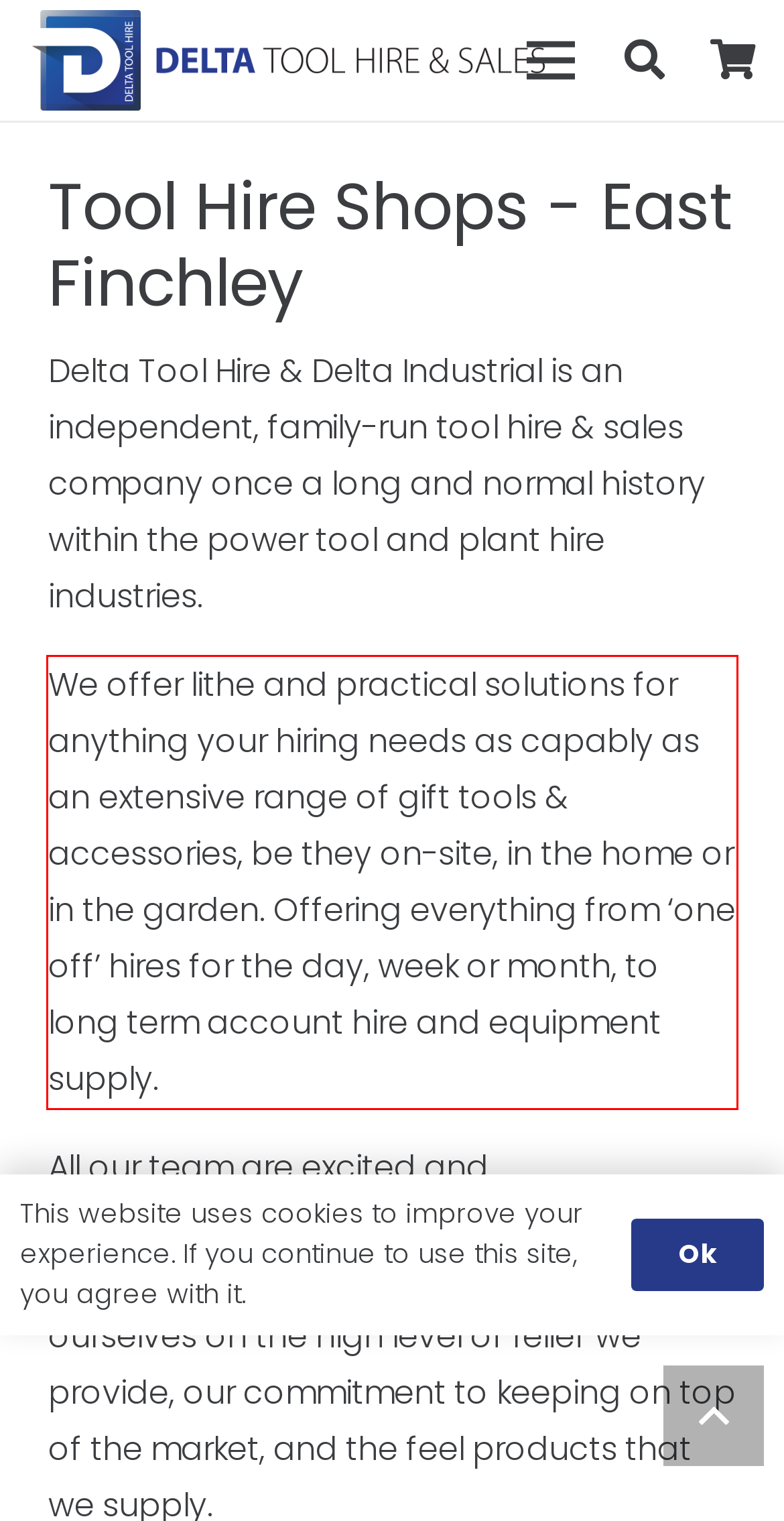Your task is to recognize and extract the text content from the UI element enclosed in the red bounding box on the webpage screenshot.

We offer lithe and practical solutions for anything your hiring needs as capably as an extensive range of gift tools & accessories, be they on-site, in the home or in the garden. Offering everything from ‘one off’ hires for the day, week or month, to long term account hire and equipment supply.